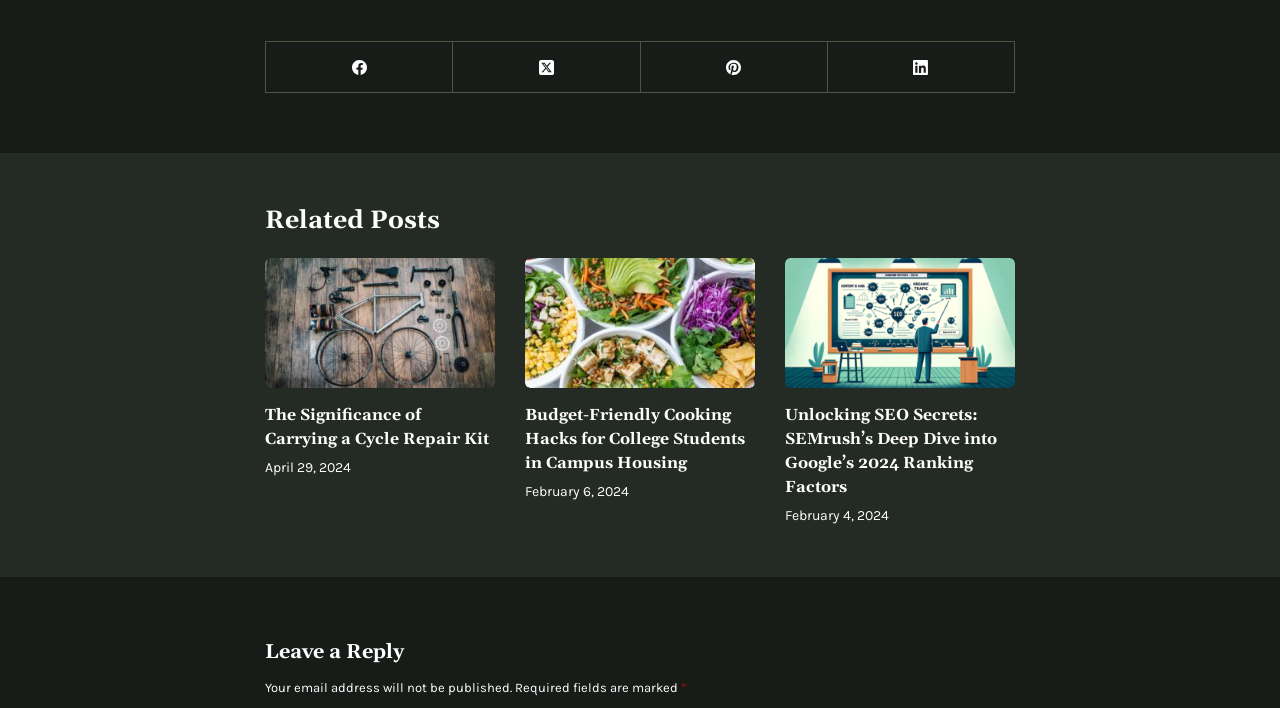What is the date of the second related post?
Please describe in detail the information shown in the image to answer the question.

I looked at the second article element and found the time element with the text 'February 6, 2024', which is the date of the second related post.